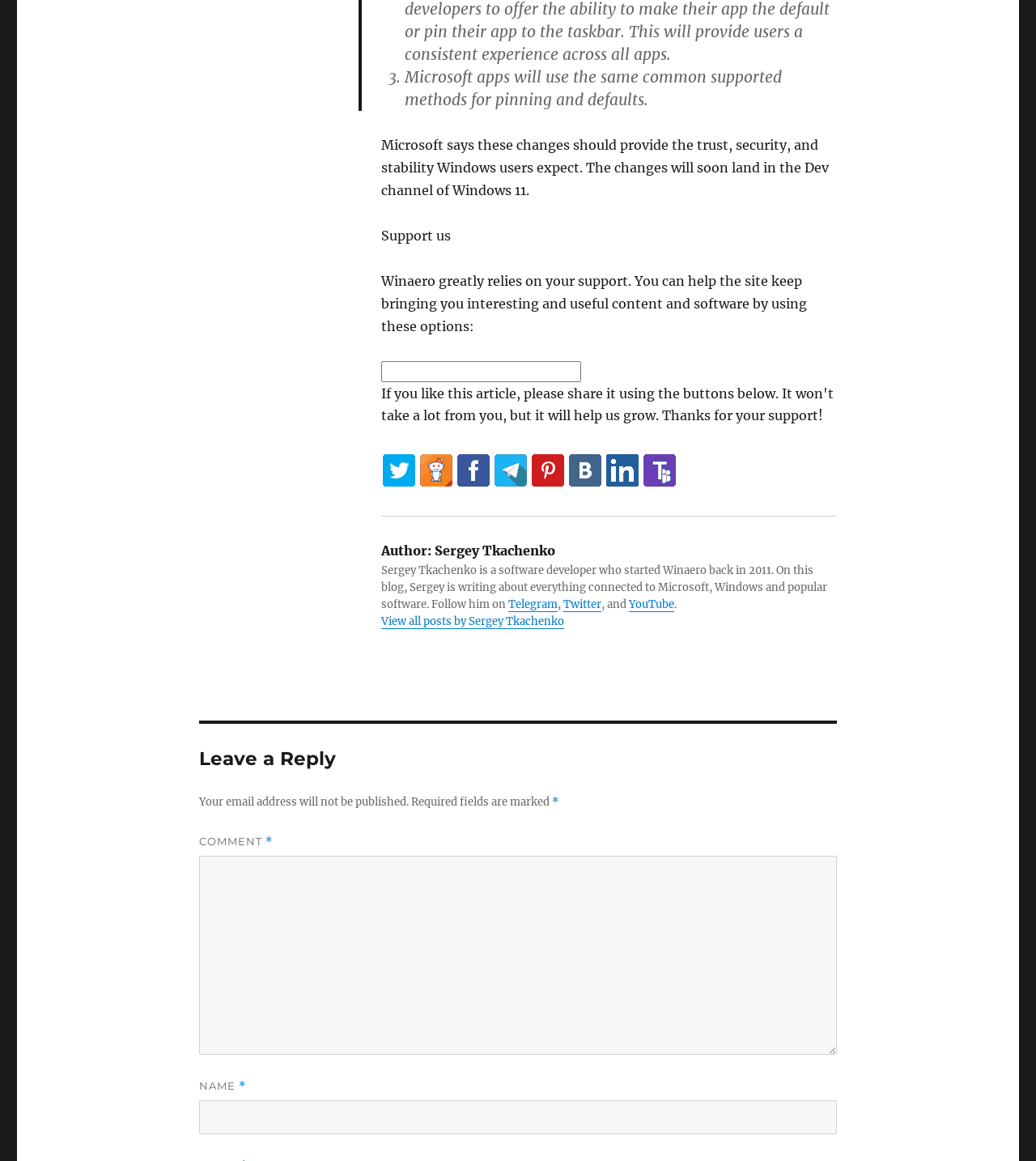Respond concisely with one word or phrase to the following query:
How many social media platforms can the author be followed on?

4